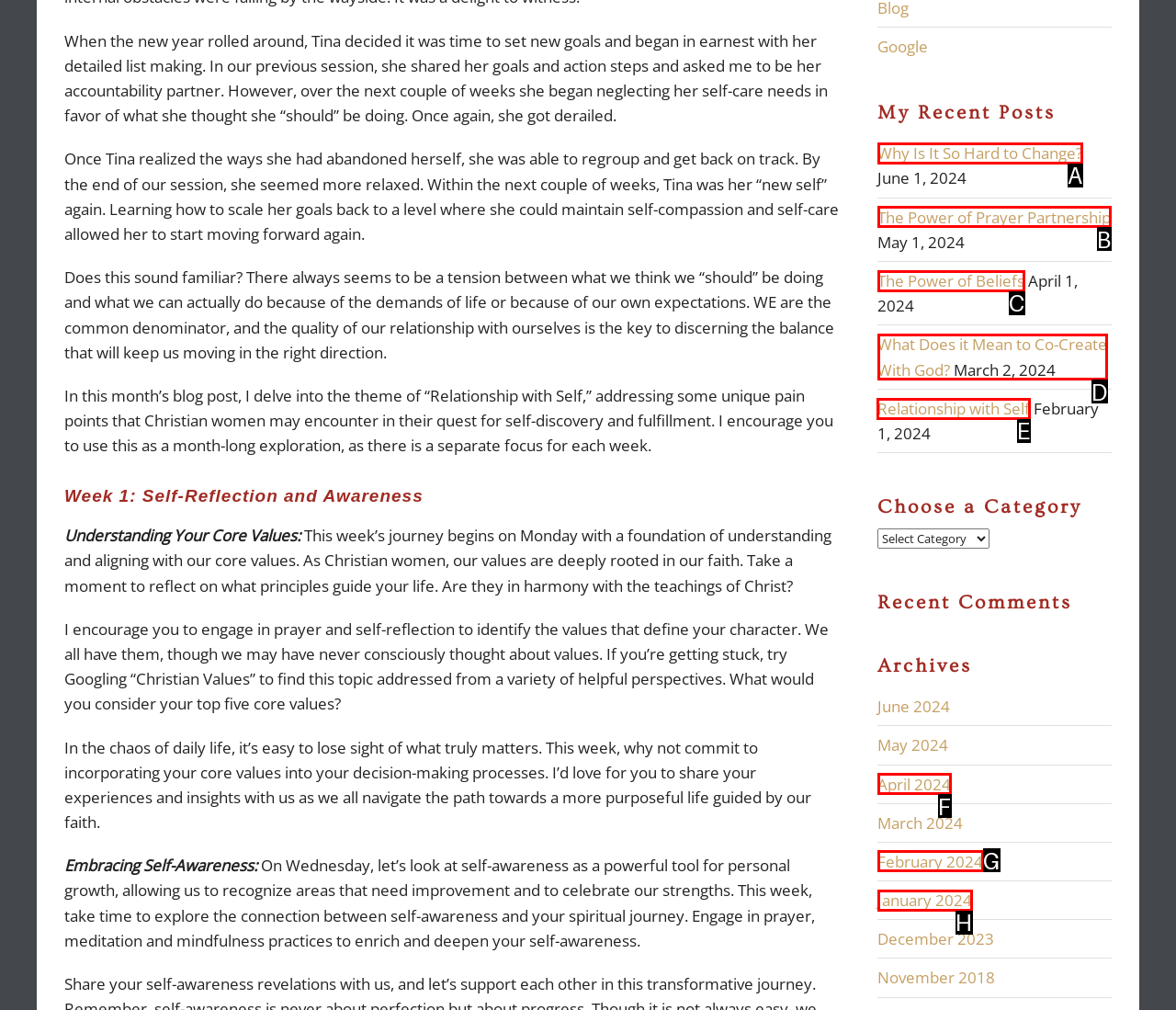Which UI element's letter should be clicked to achieve the task: View the 'Relationship with Self' post
Provide the letter of the correct choice directly.

E